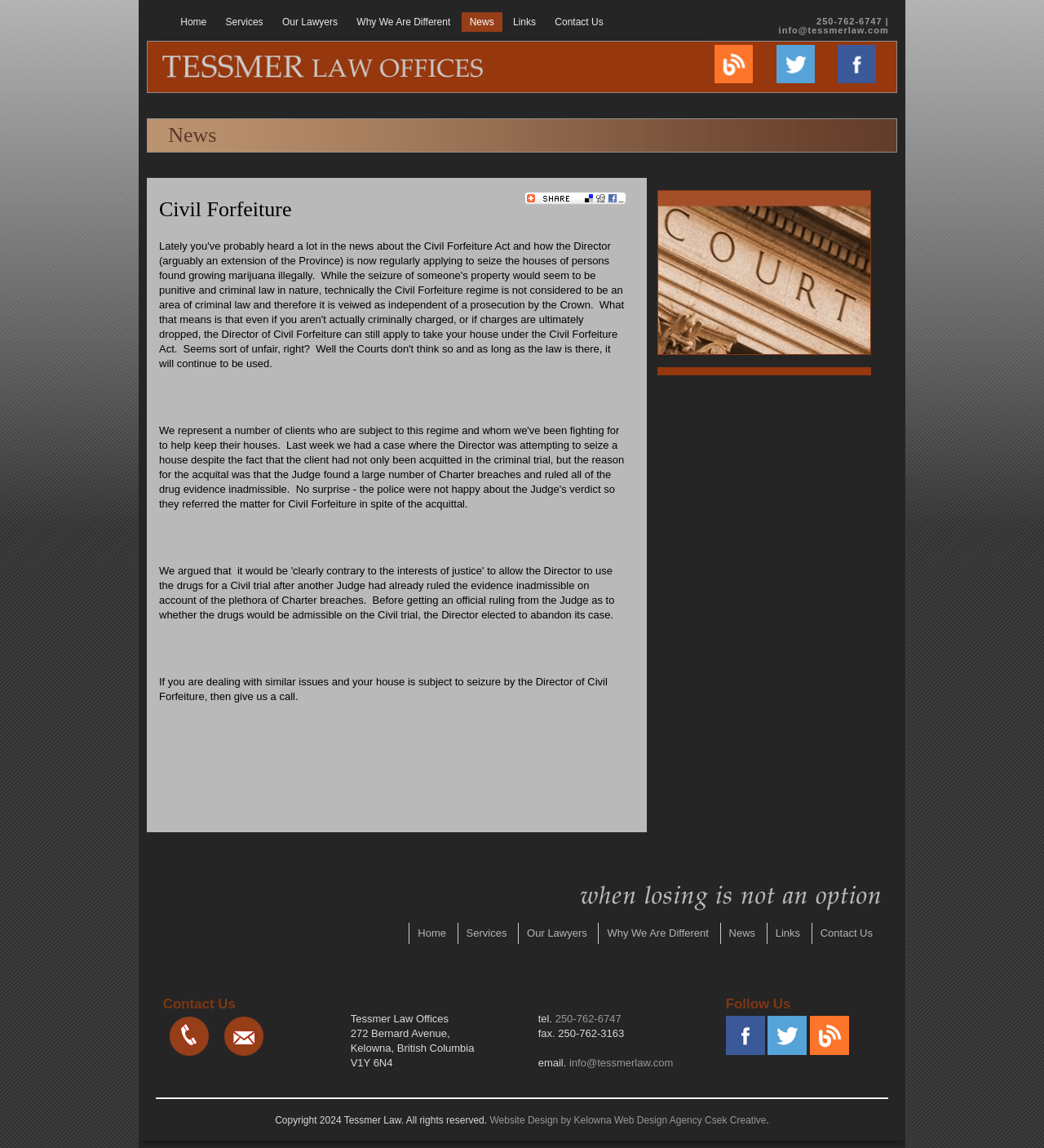Find the bounding box coordinates of the element to click in order to complete the given instruction: "Follow us on social media."

[0.695, 0.896, 0.733, 0.906]